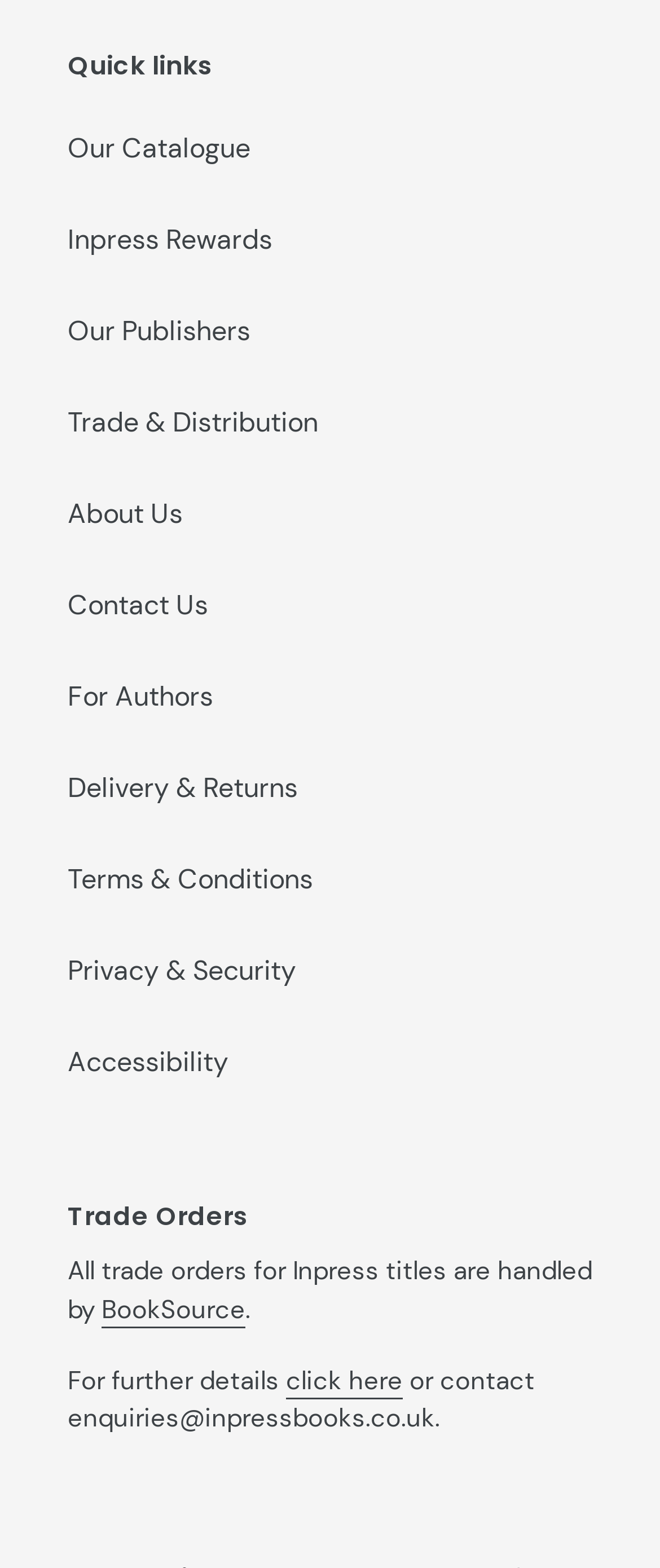With reference to the screenshot, provide a detailed response to the question below:
What is the last quick link?

The last quick link is 'Accessibility' which is located at the bottom of the webpage with a bounding box of [0.103, 0.665, 0.346, 0.688].